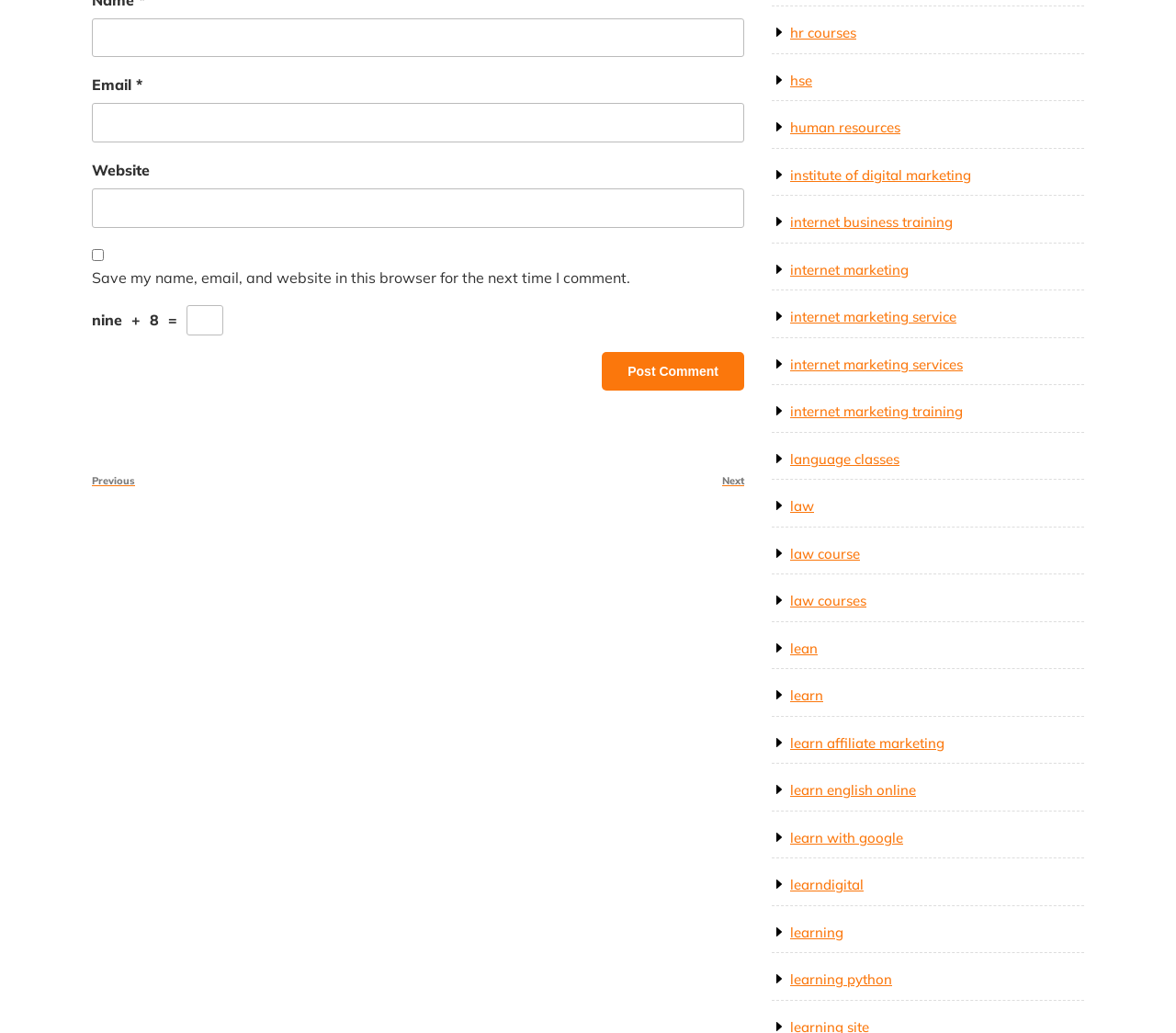Determine the bounding box coordinates of the clickable element necessary to fulfill the instruction: "Click on the Contact link". Provide the coordinates as four float numbers within the 0 to 1 range, i.e., [left, top, right, bottom].

None